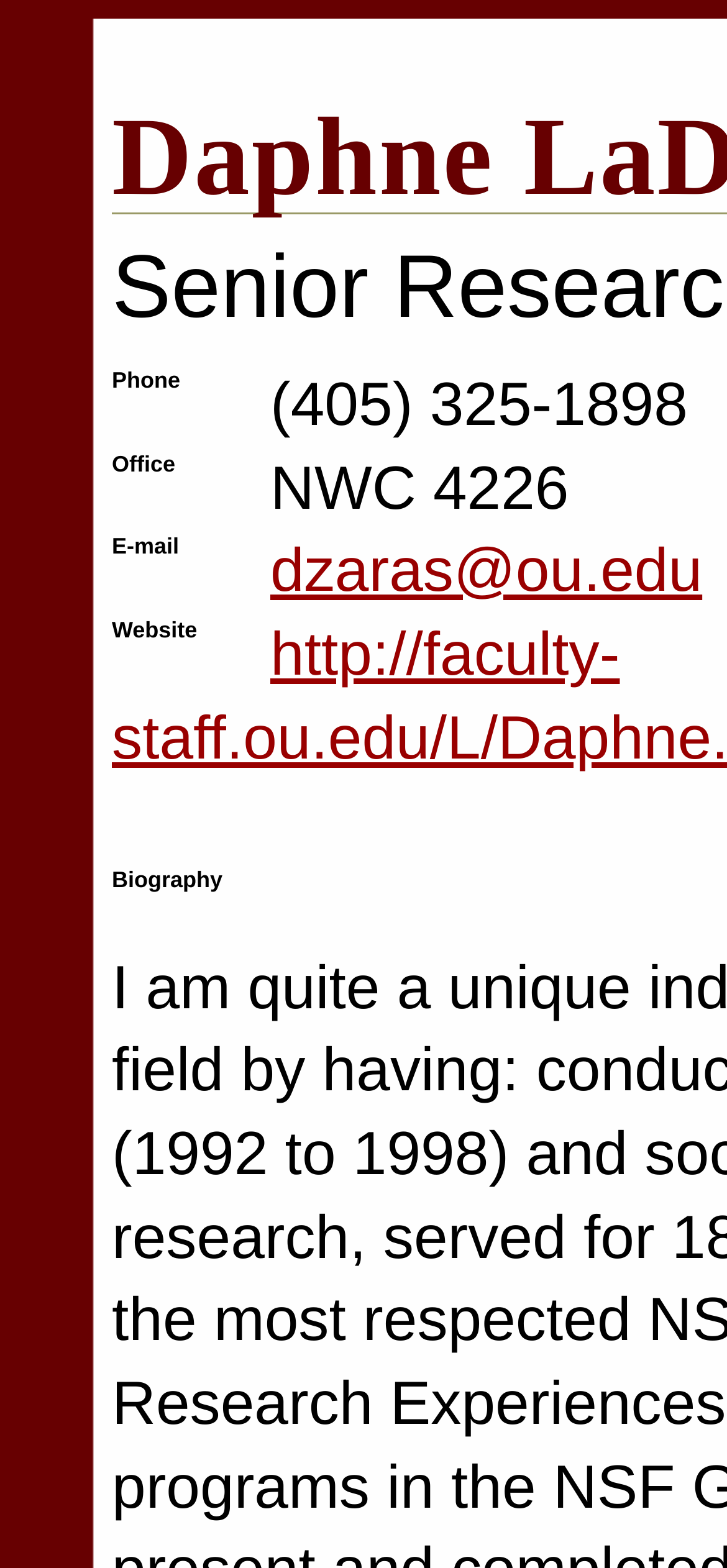What is the email address of the School of Meteorology? Using the information from the screenshot, answer with a single word or phrase.

dzaras@ou.edu